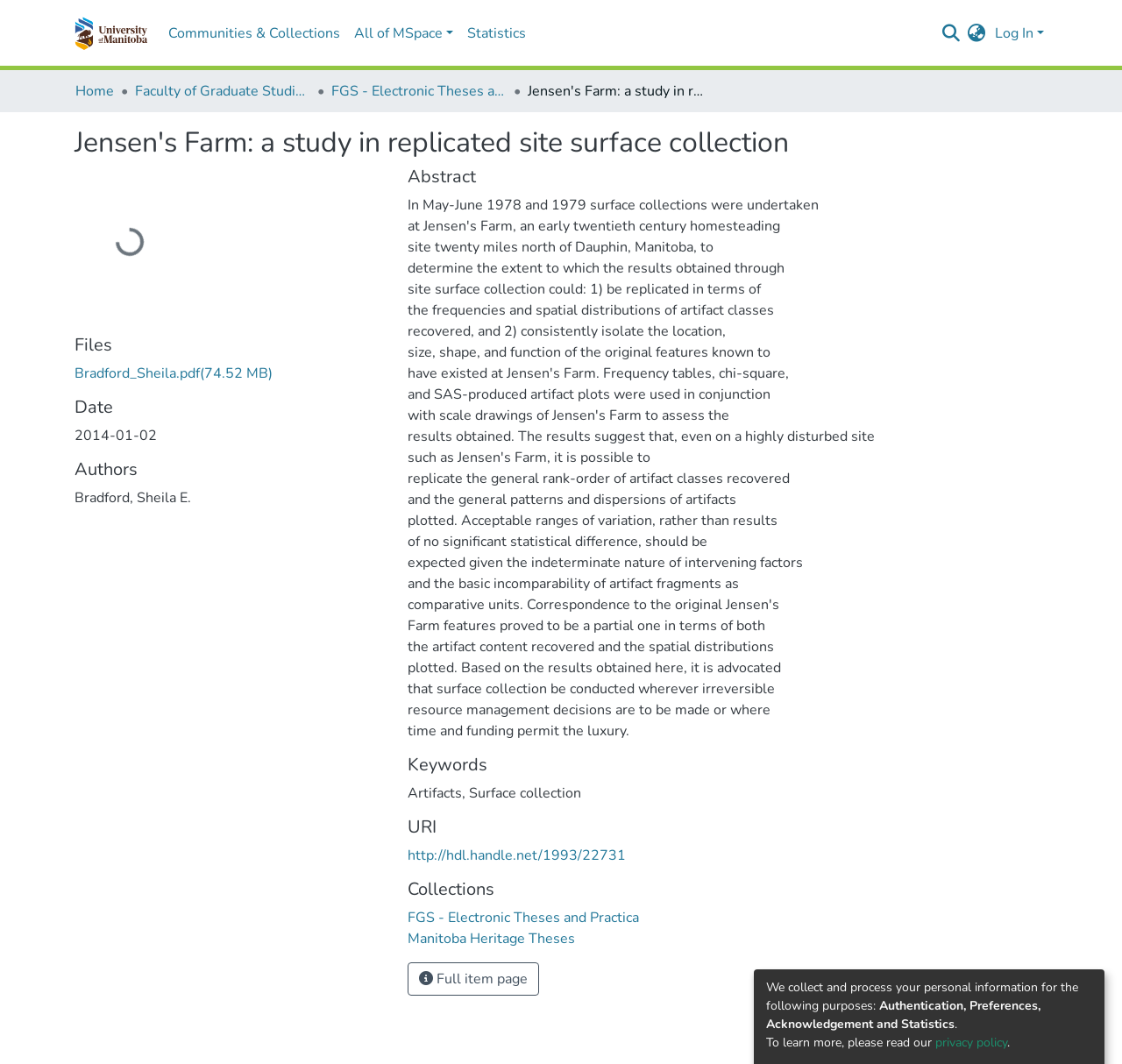What is the file size of the PDF?
We need a detailed and exhaustive answer to the question. Please elaborate.

The file size of the PDF can be found in the link 'Bradford_Sheila.pdf(74.52 MB)' under the 'Files' heading.